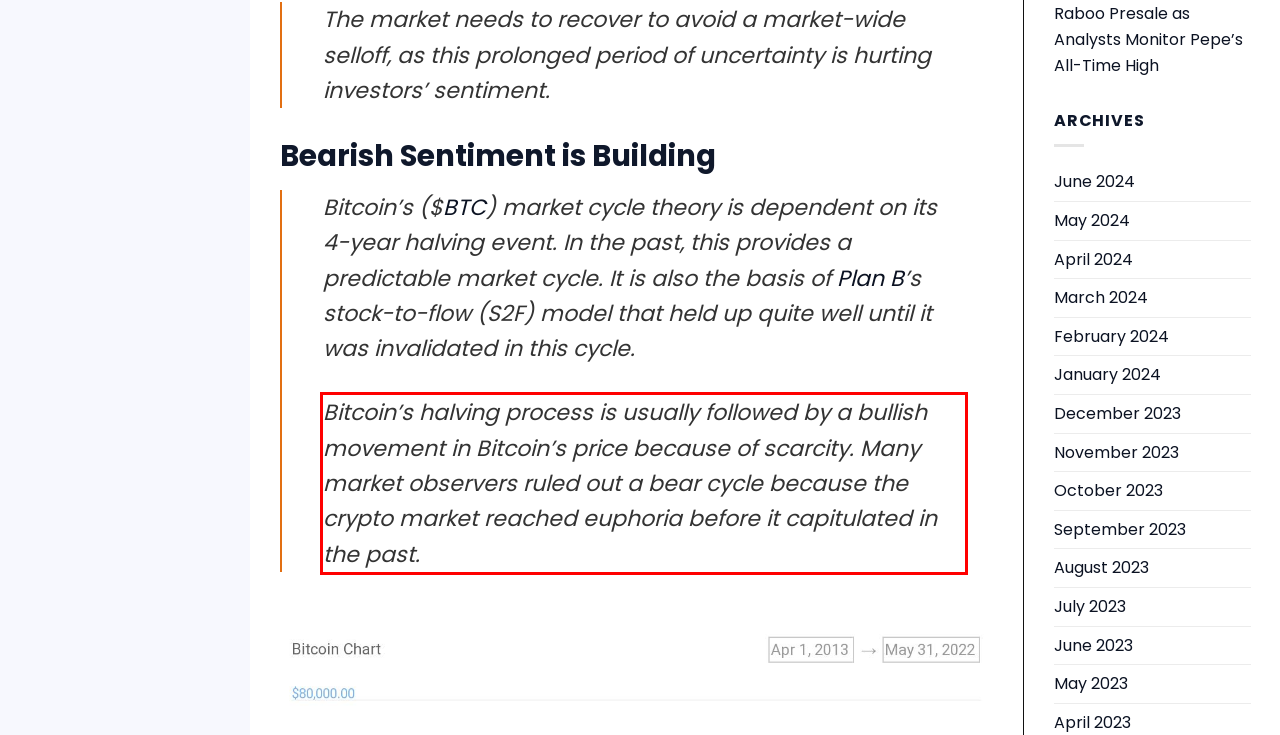You are given a webpage screenshot with a red bounding box around a UI element. Extract and generate the text inside this red bounding box.

Bitcoin’s halving process is usually followed by a bullish movement in Bitcoin’s price because of scarcity. Many market observers ruled out a bear cycle because the crypto market reached euphoria before it capitulated in the past.